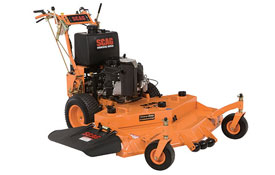Craft a thorough explanation of what is depicted in the image.

This image features a Scag stand-on lawn mower, designed for heavy-duty lawn care. The distinctive bright orange color makes it visually striking. Scag lawn mowers are known for their reliability and efficiency, making them popular among both professionals and homeowners. This model is particularly suited for larger mowing areas, providing increased productivity compared to traditional walk-behind mowers. It highlights the innovative design that allows operators to stand comfortably, maneuver easily, and maintain control while mowing. This image is part of the offerings at ASJ Small Engines, Etc., a business that specializes in selling and servicing outdoor power equipment, including various brands of lawn mowers.